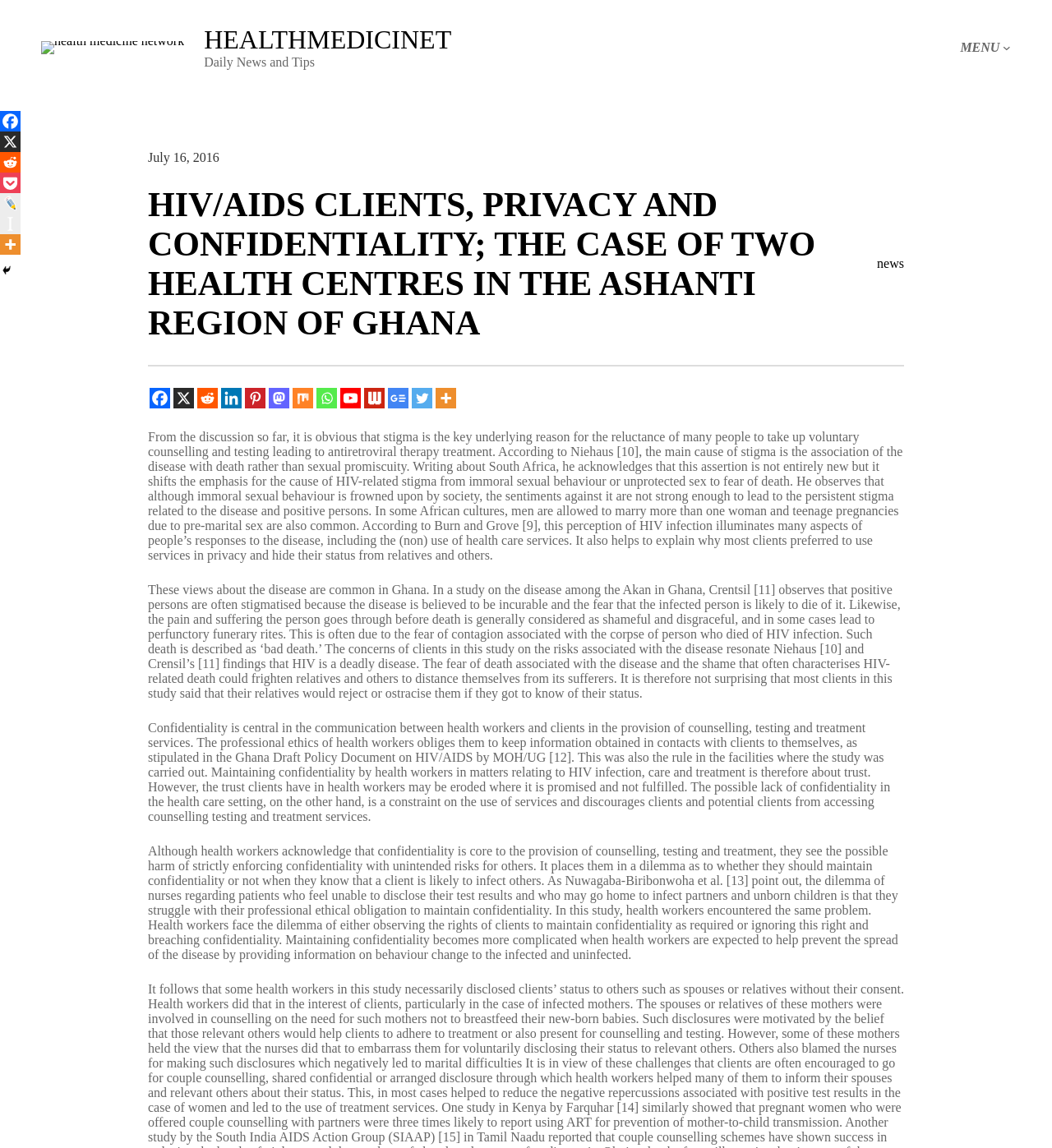Please identify the bounding box coordinates for the region that you need to click to follow this instruction: "Click the 'Facebook' link".

[0.142, 0.338, 0.162, 0.356]